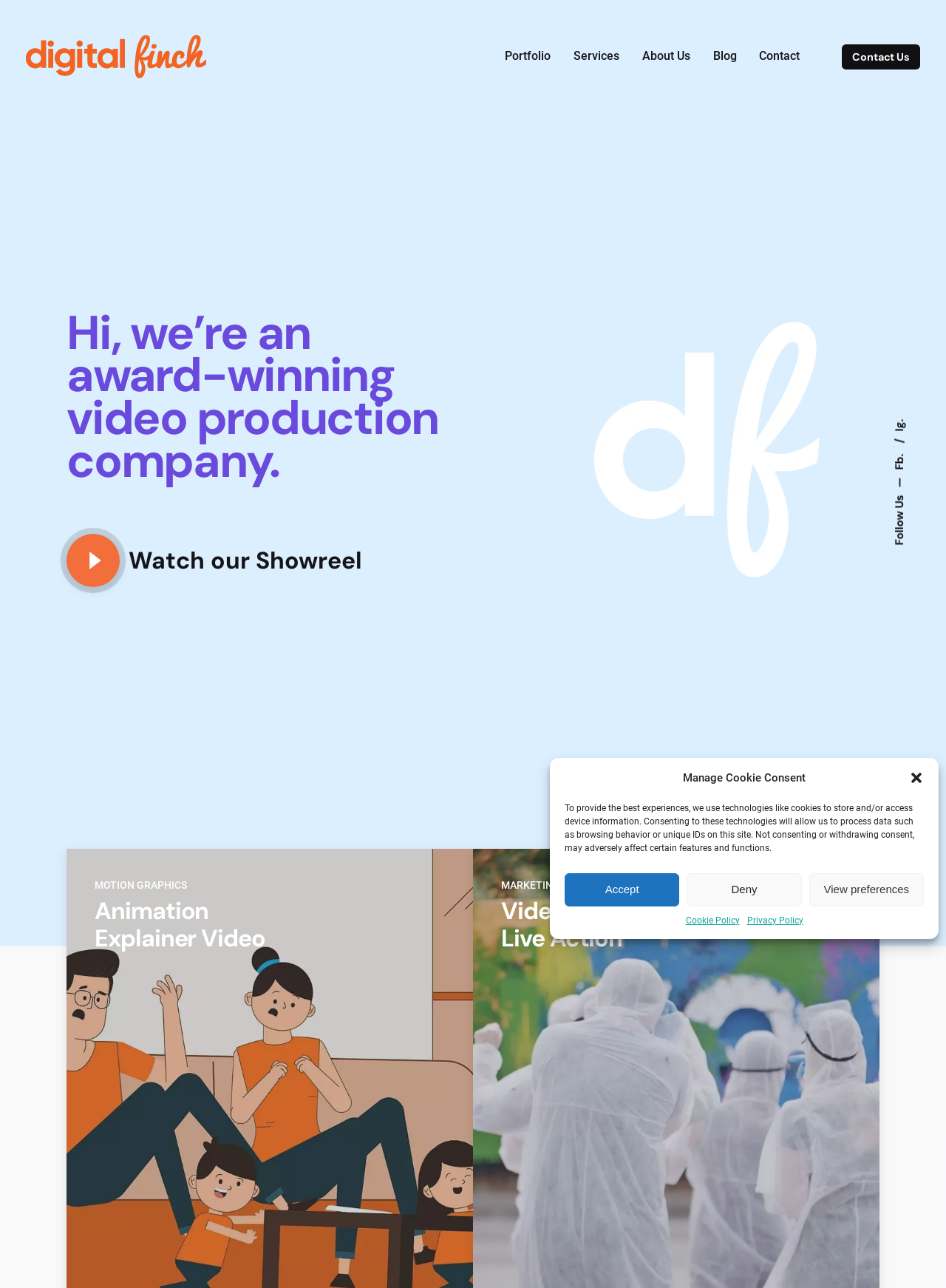Find the bounding box coordinates of the clickable region needed to perform the following instruction: "Click the 'Contact Us' link". The coordinates should be provided as four float numbers between 0 and 1, i.e., [left, top, right, bottom].

[0.89, 0.034, 0.973, 0.054]